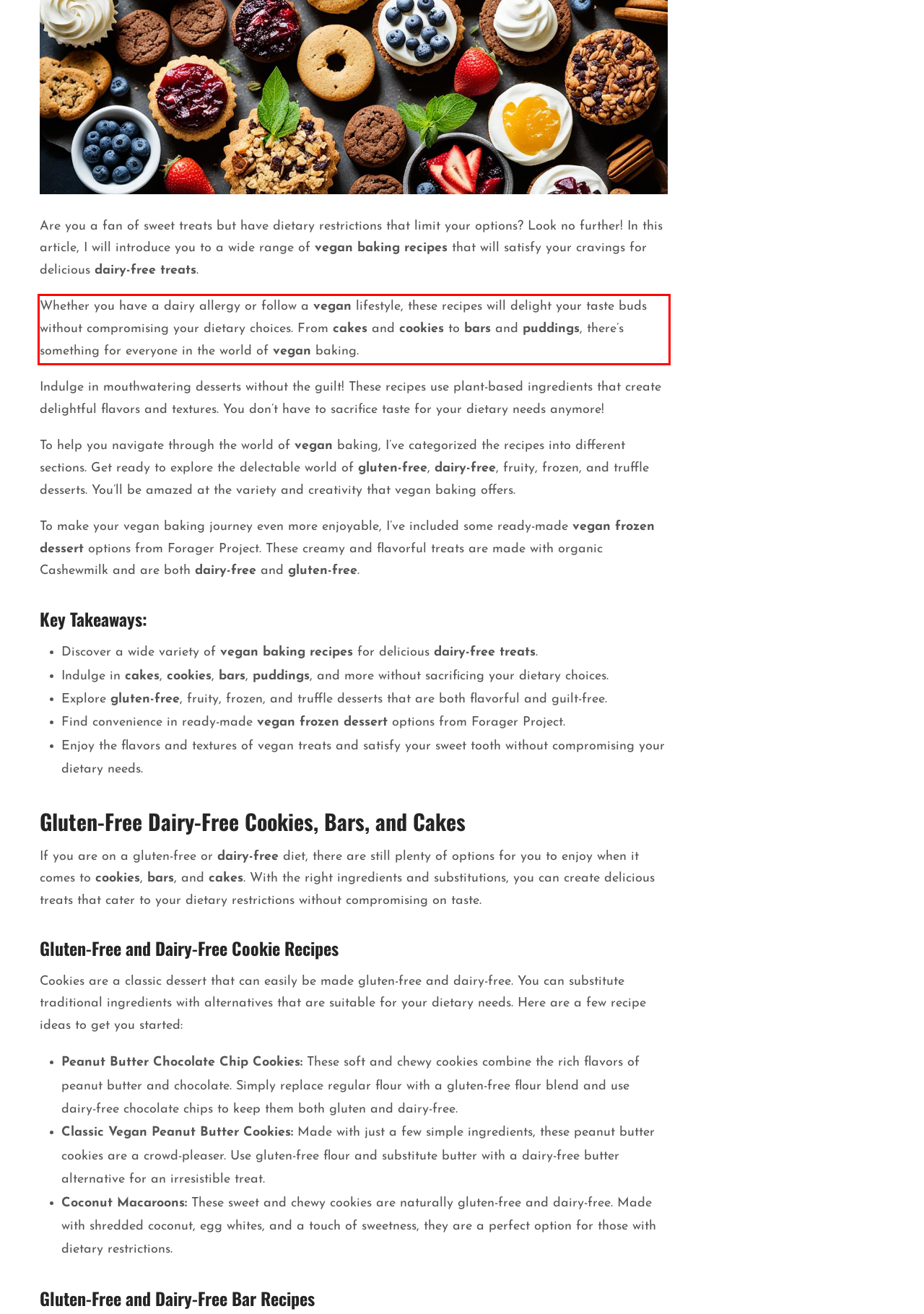You are given a screenshot of a webpage with a UI element highlighted by a red bounding box. Please perform OCR on the text content within this red bounding box.

Whether you have a dairy allergy or follow a vegan lifestyle, these recipes will delight your taste buds without compromising your dietary choices. From cakes and cookies to bars and puddings, there’s something for everyone in the world of vegan baking.